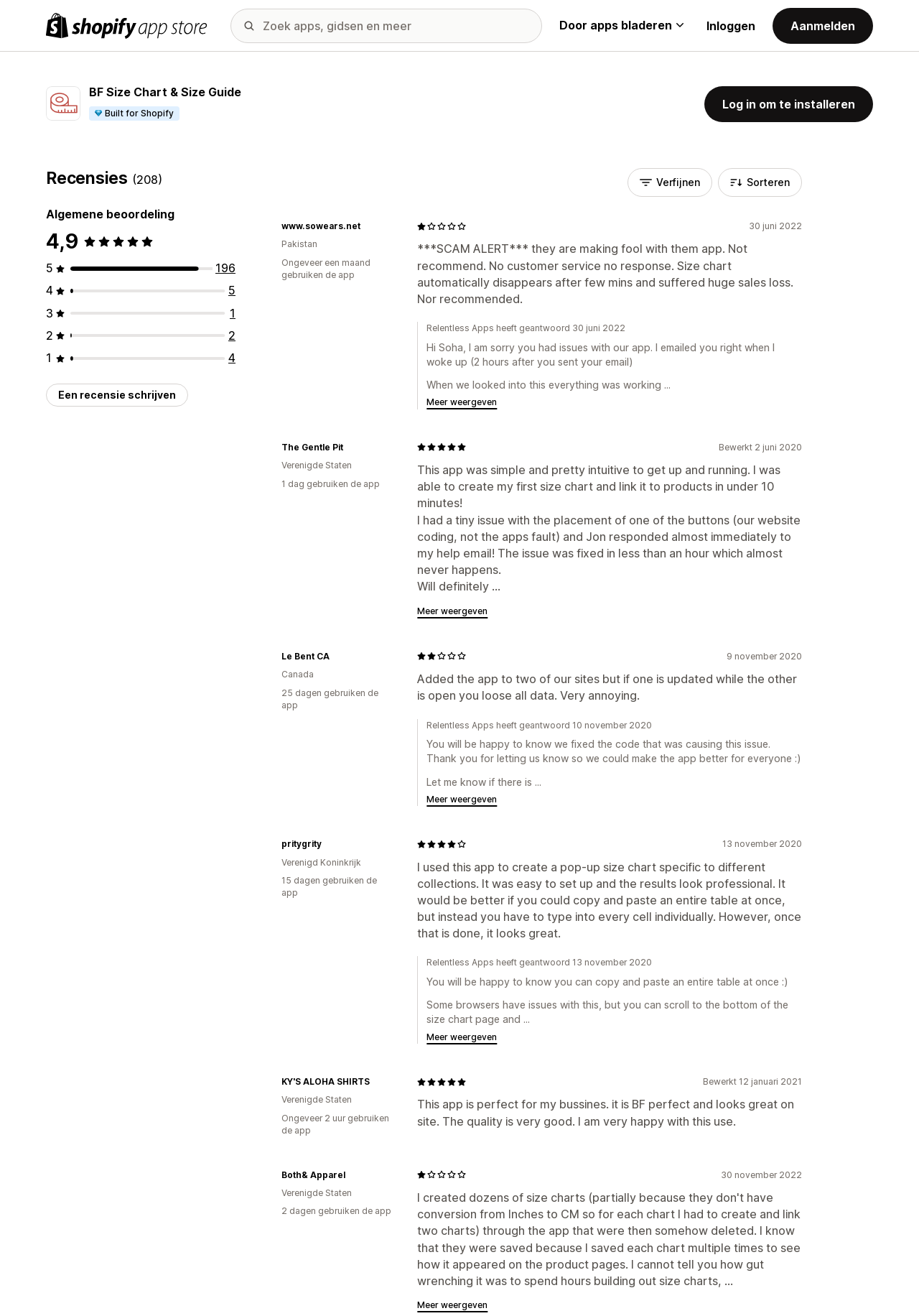Provide a short, one-word or phrase answer to the question below:
What is the rating of the app?

4.9 out of 5 stars